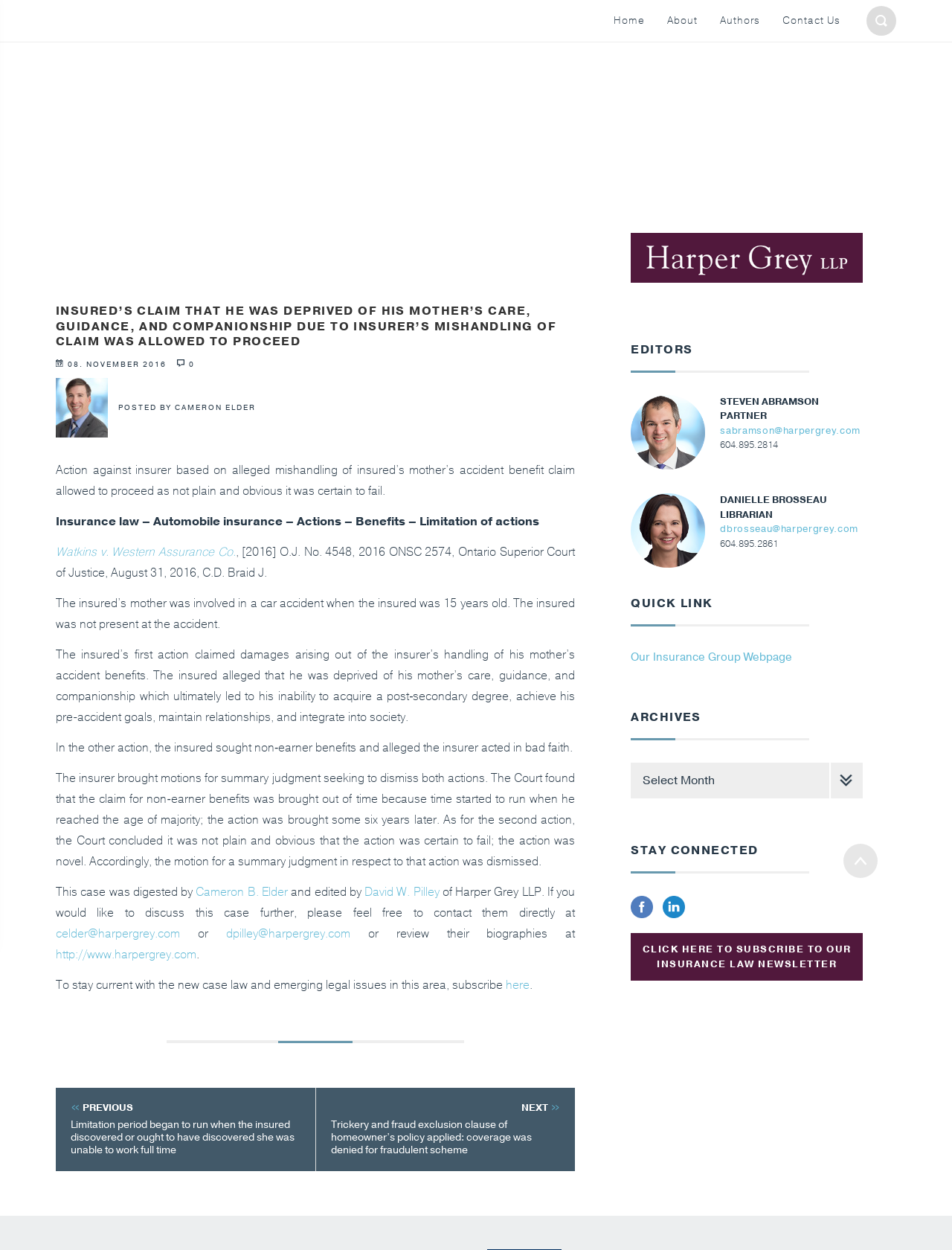How can I contact the editors of the blog?
Using the image, give a concise answer in the form of a single word or short phrase.

via email